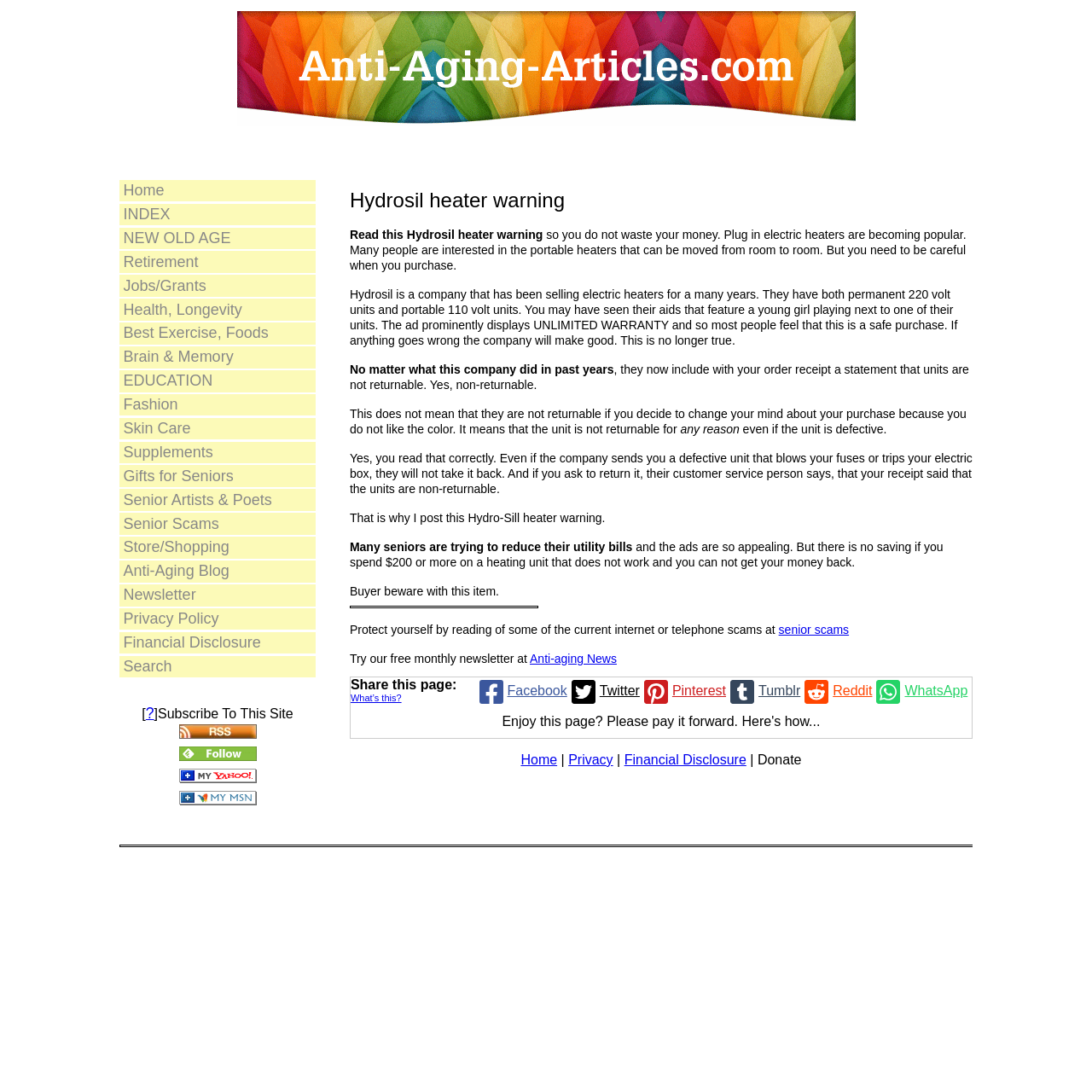Please determine the bounding box coordinates for the element that should be clicked to follow these instructions: "Click on the 'Home' link".

[0.477, 0.689, 0.51, 0.702]